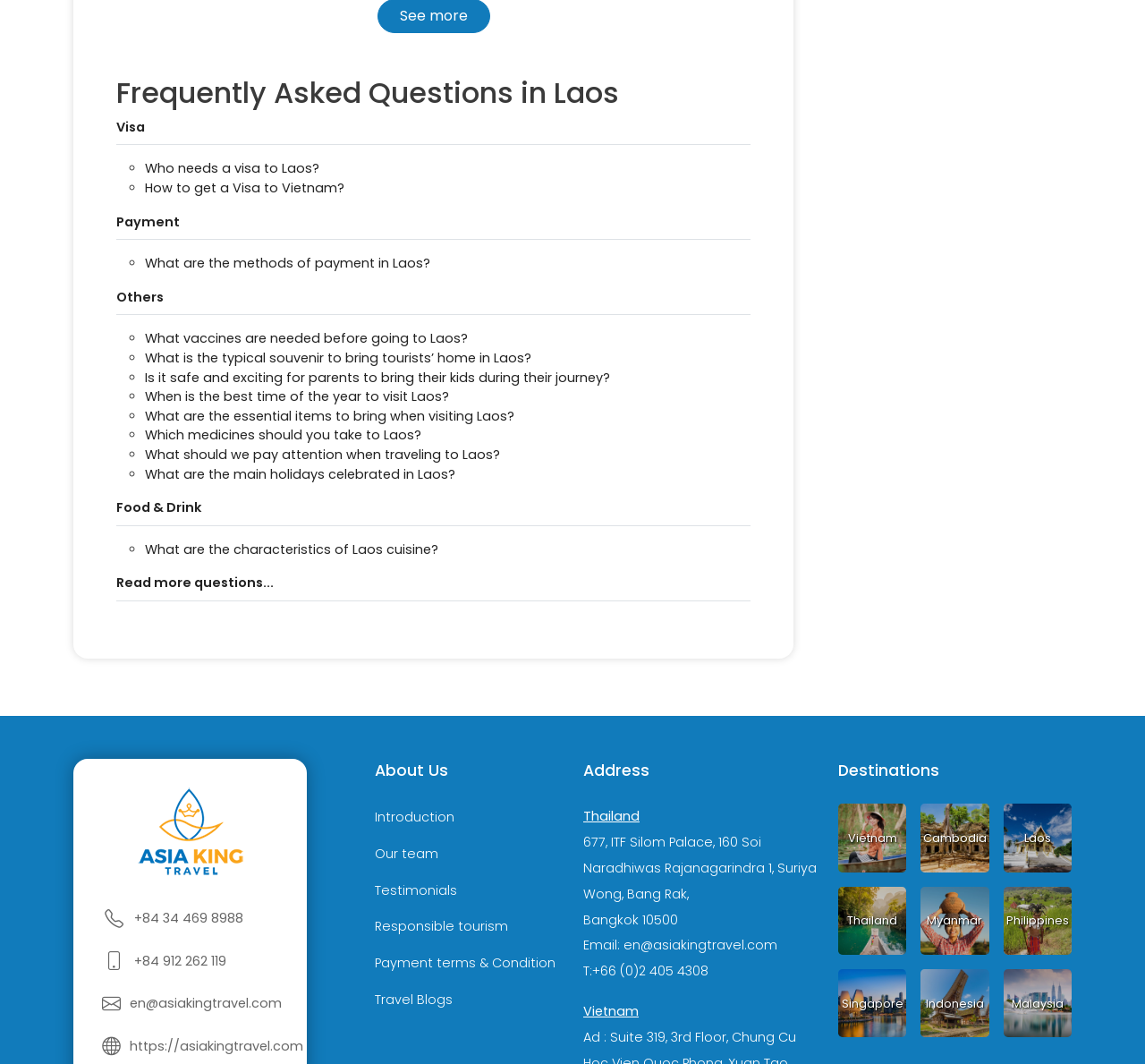Can you specify the bounding box coordinates of the area that needs to be clicked to fulfill the following instruction: "Explore travel destinations in Vietnam"?

[0.732, 0.756, 0.792, 0.82]